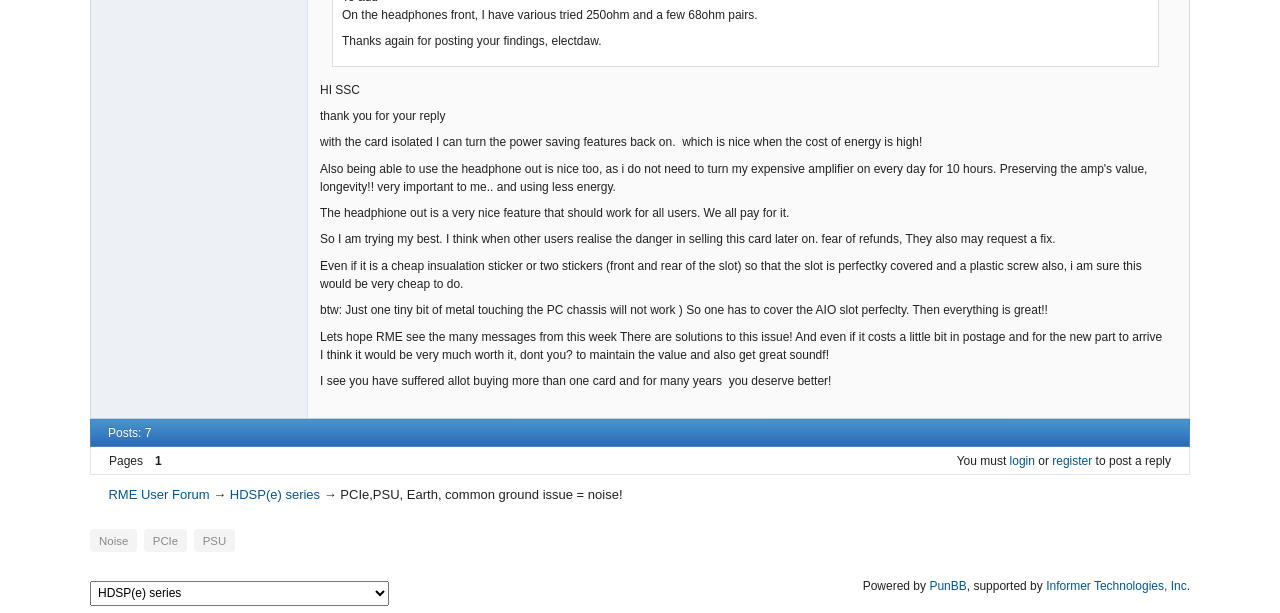Please examine the image and provide a detailed answer to the question: What is the issue being discussed in this thread?

By analyzing the static text elements, I found a sentence 'PCIe,PSU, Earth, common ground issue = noise!' which indicates that the issue being discussed in this thread is related to noise, specifically caused by PCIe, PSU, Earth, and common ground.